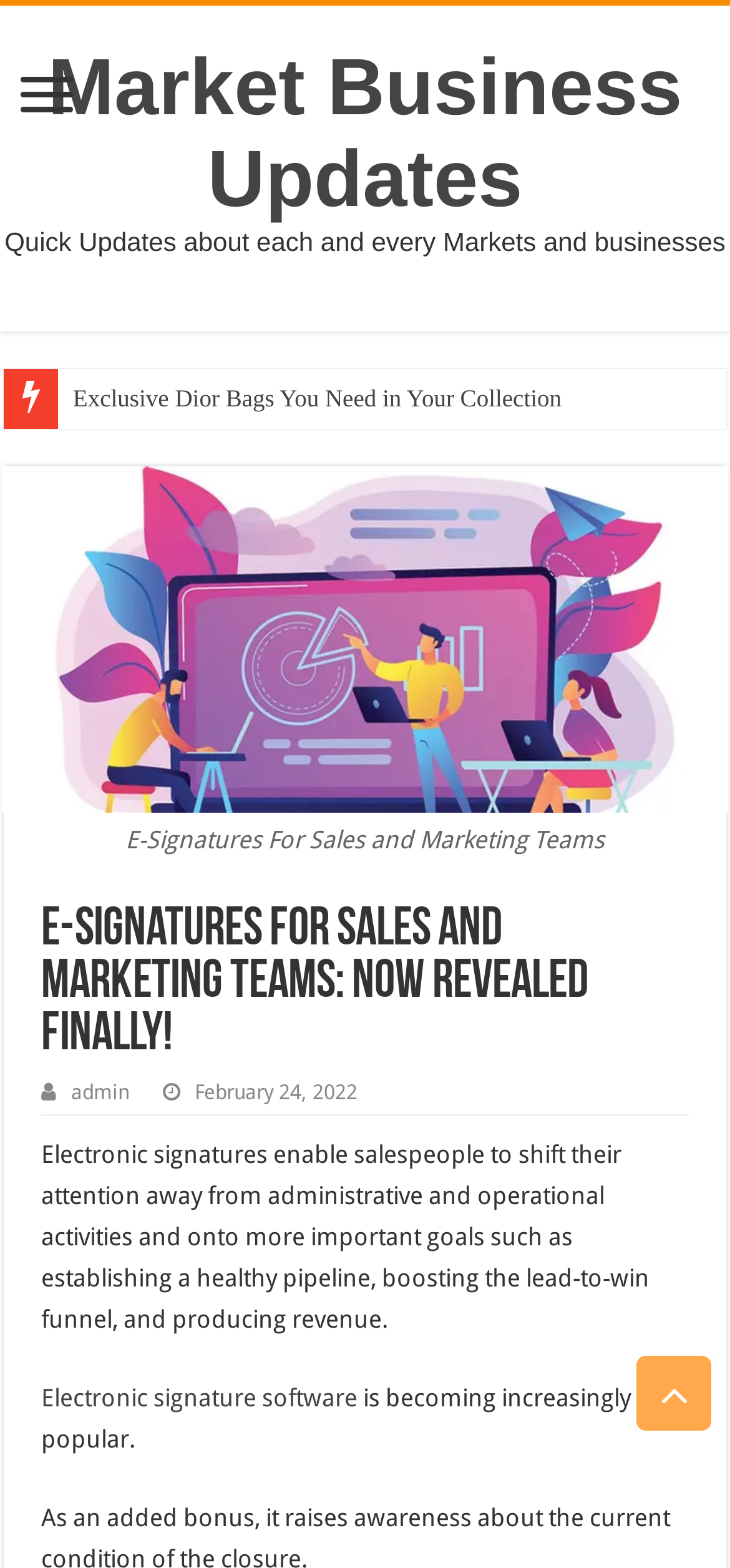Identify and generate the primary title of the webpage.

E-Signatures For Sales and Marketing Teams: Now Revealed Finally!